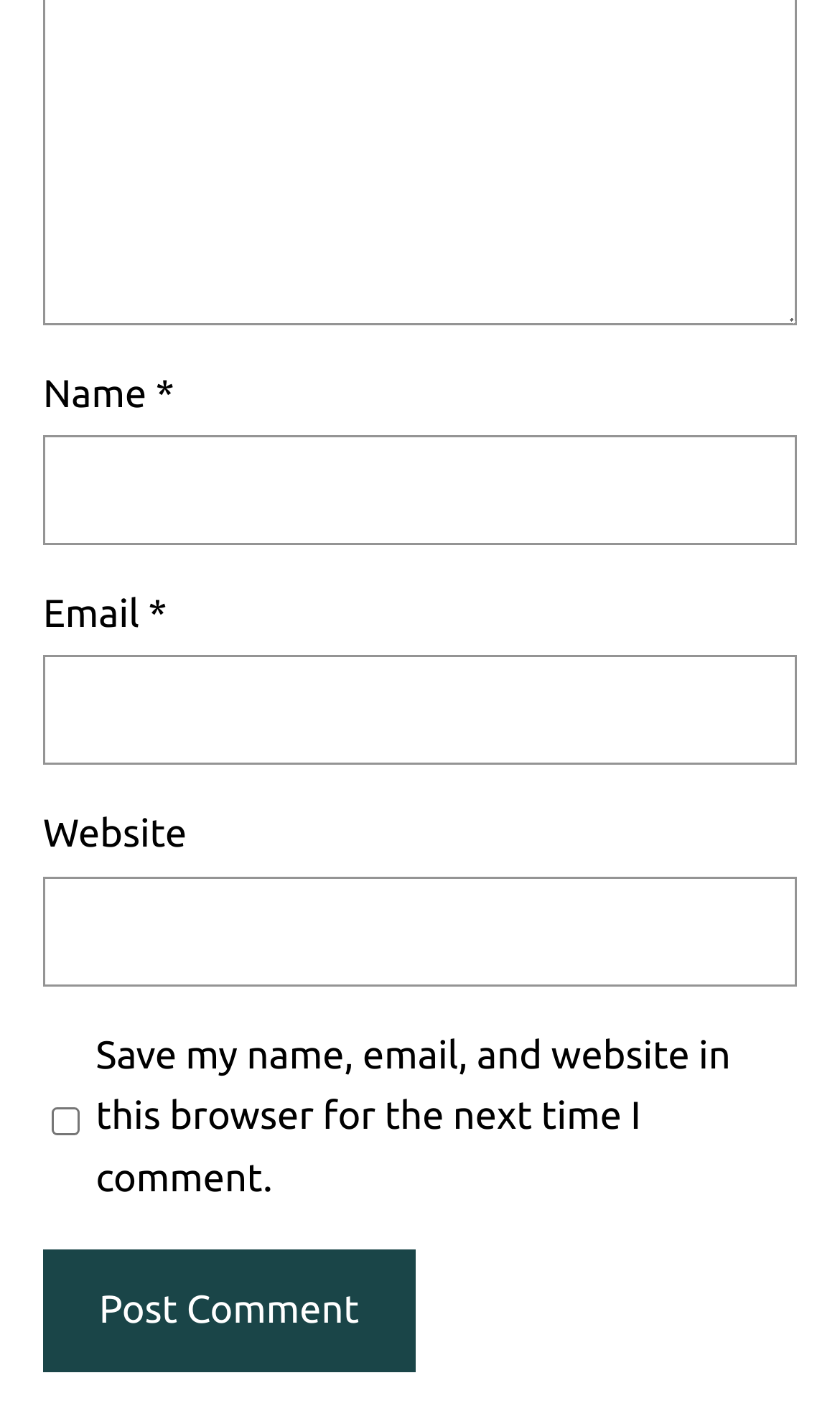How many input fields are required in the form?
Refer to the image and provide a thorough answer to the question.

There are two input fields that are required in the form, namely 'Name' and 'Email', as indicated by the 'required' attribute set to True for these fields.